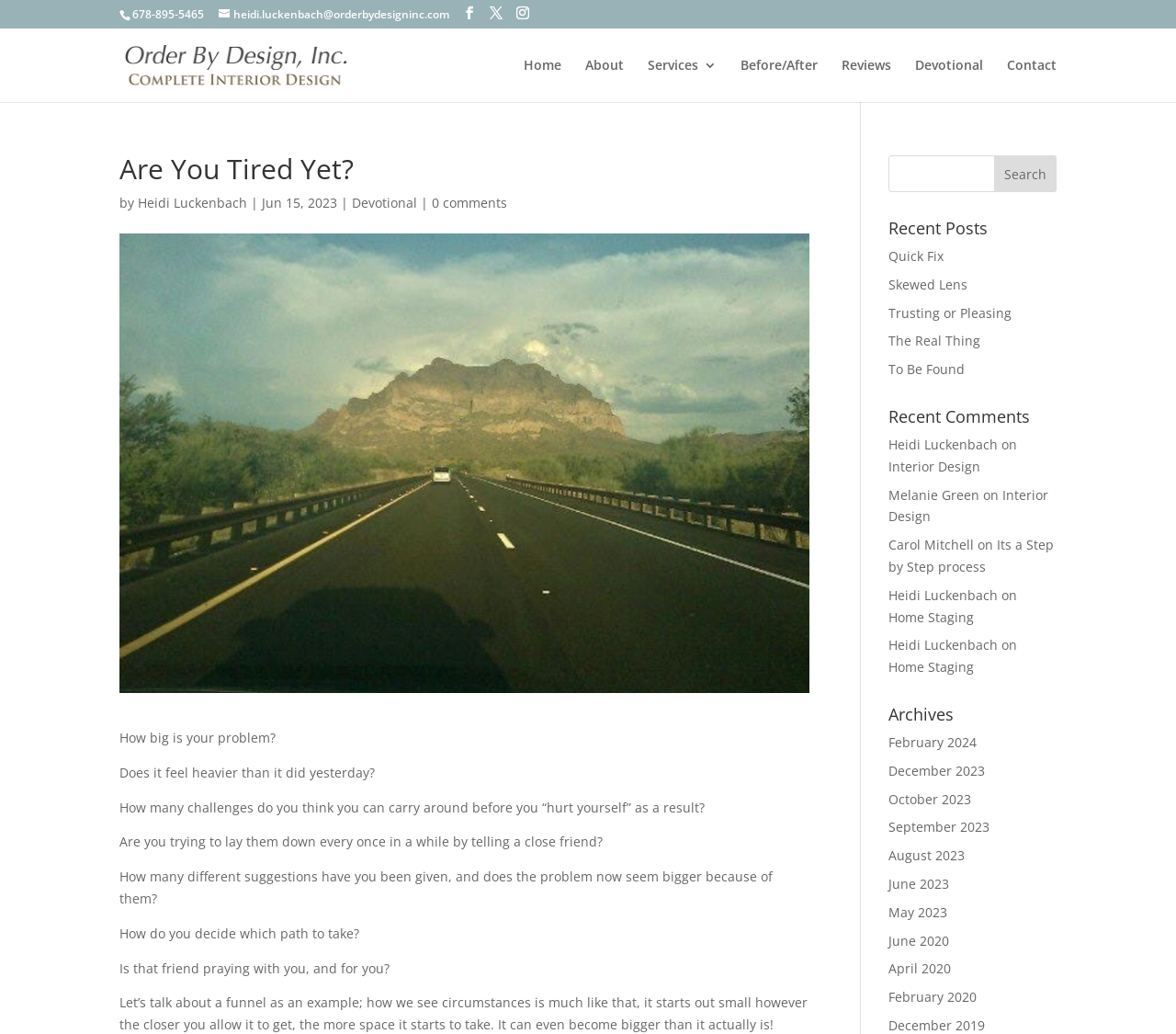Answer in one word or a short phrase: 
What is the phone number on the webpage?

678-895-5465